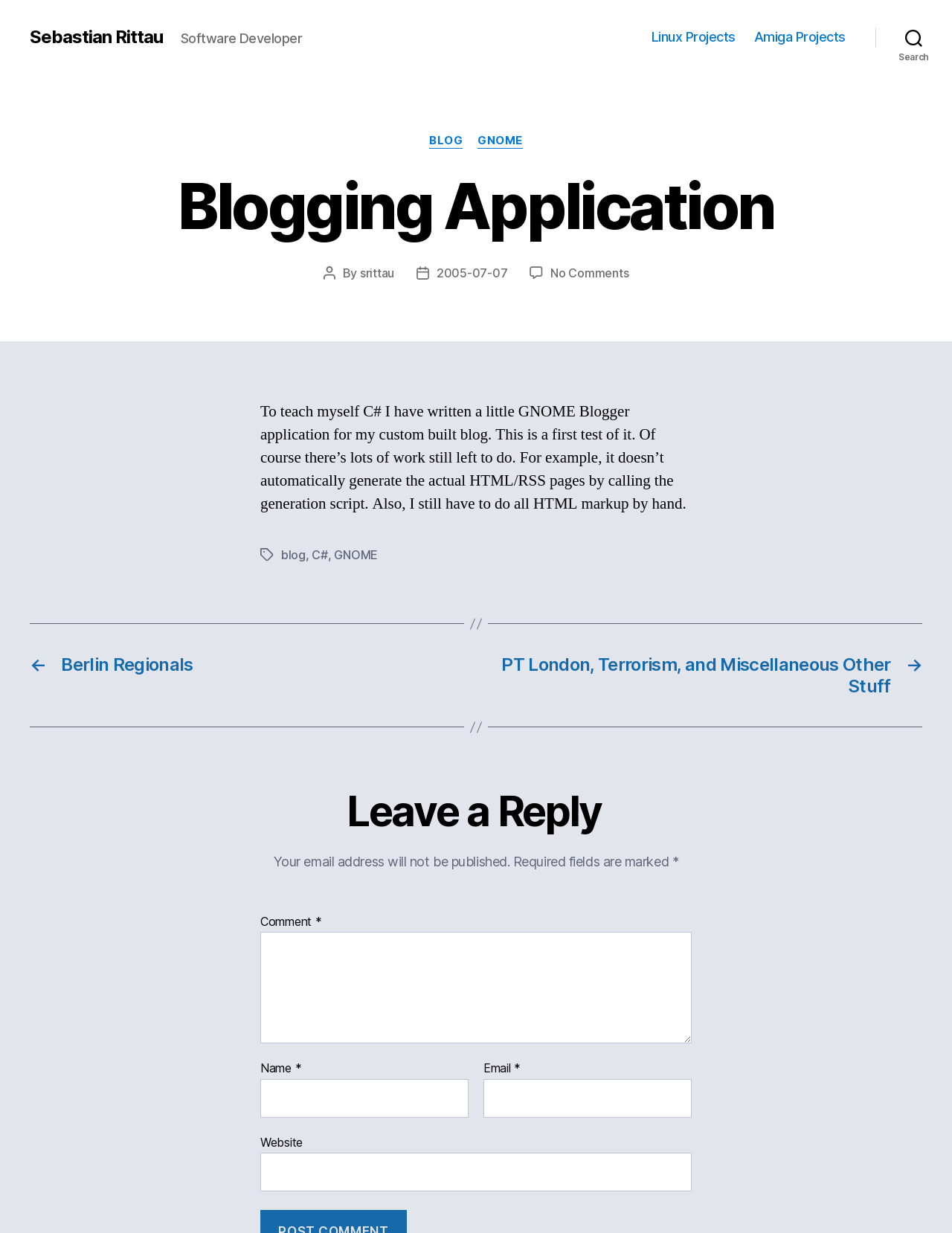What is the name of the software developer?
Using the image, provide a detailed and thorough answer to the question.

The answer can be found in the StaticText element 'Software Developer' which is located next to the link 'Sebastian Rittau' at the top of the webpage.